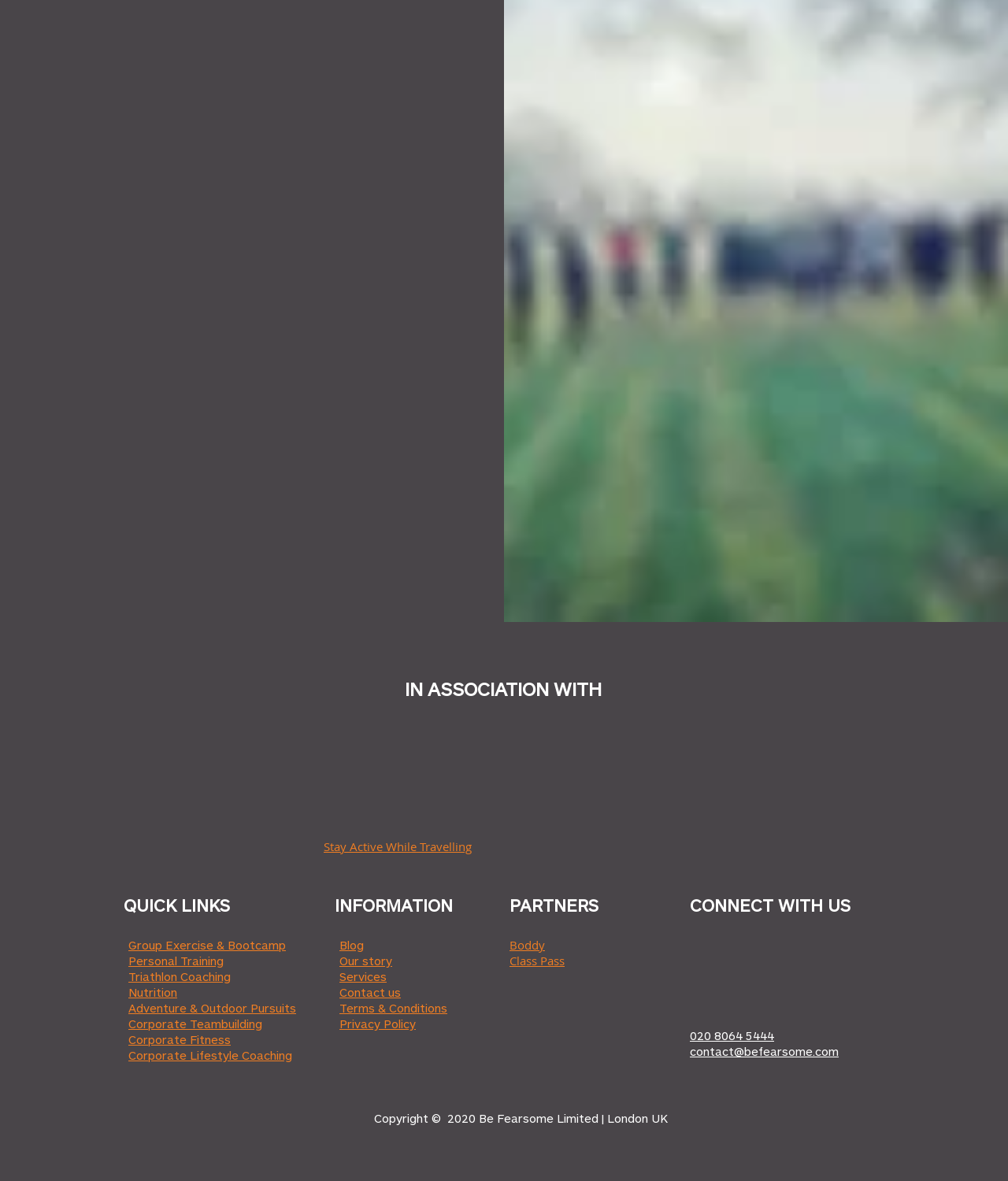How many social media platforms are listed in the 'Social Bar'?
Answer the question with just one word or phrase using the image.

5